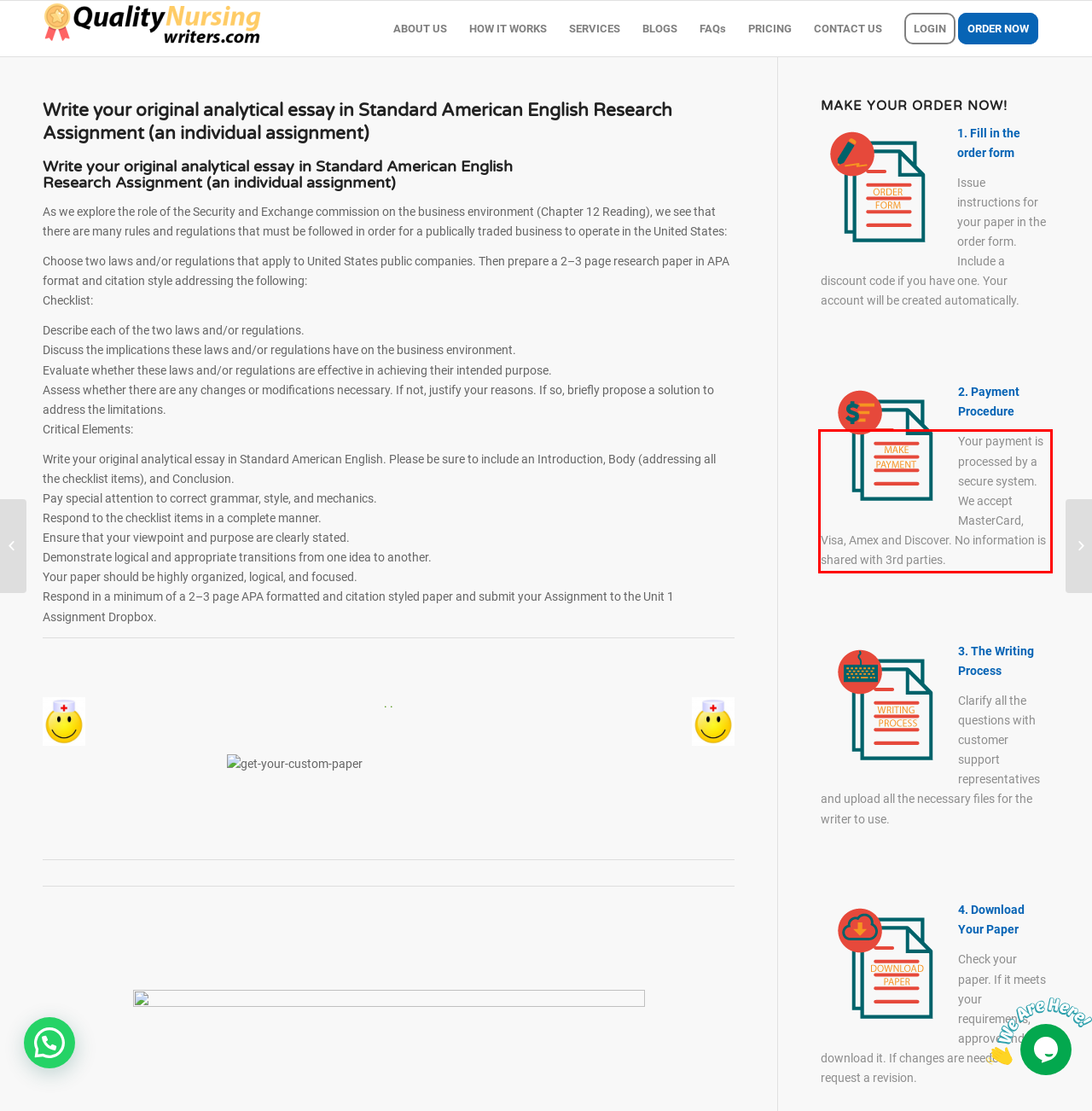Using the webpage screenshot, recognize and capture the text within the red bounding box.

Your payment is processed by a secure system. We accept MasterCard, Visa, Amex and Discover. No information is shared with 3rd parties.